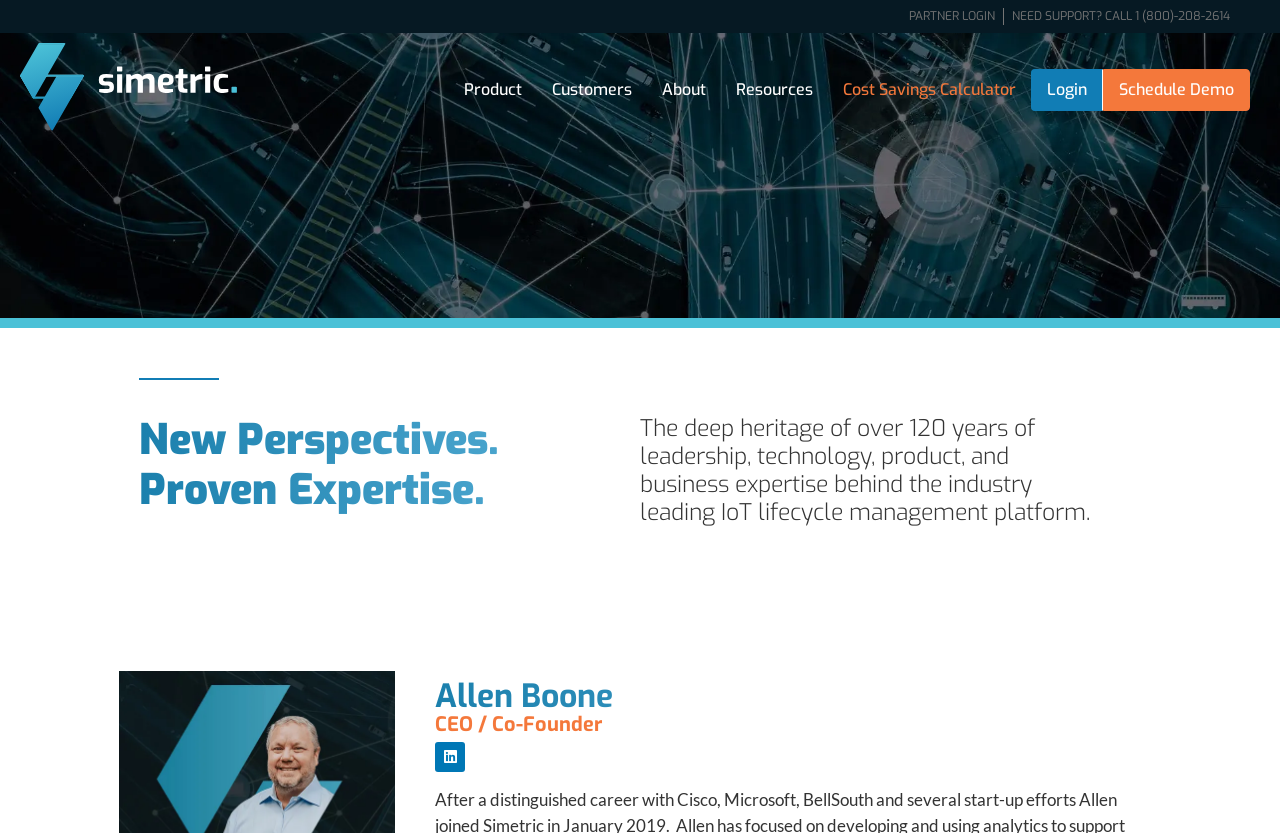Can you find the bounding box coordinates for the element that needs to be clicked to execute this instruction: "Learn more about Allen Boone"? The coordinates should be given as four float numbers between 0 and 1, i.e., [left, top, right, bottom].

[0.34, 0.805, 0.892, 0.865]